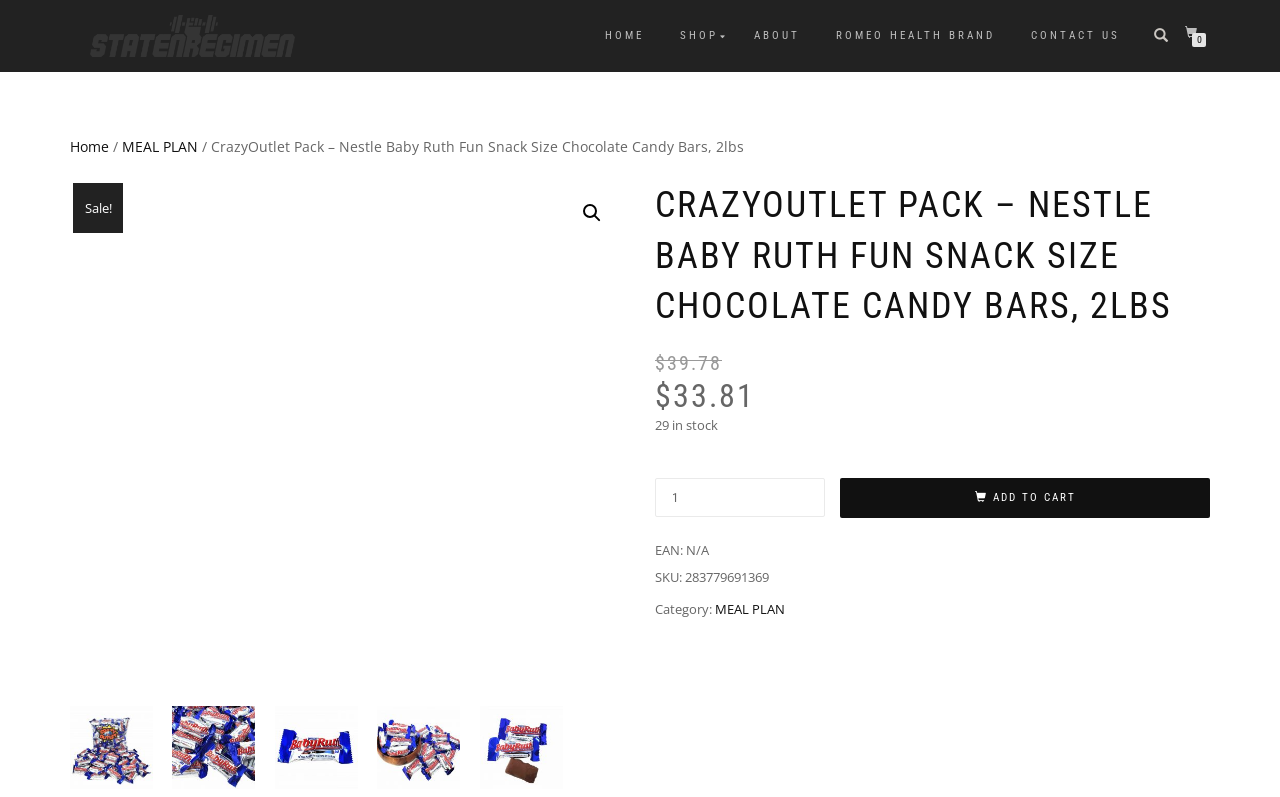Please find the main title text of this webpage.

CRAZYOUTLET PACK – NESTLE BABY RUTH FUN SNACK SIZE CHOCOLATE CANDY BARS, 2LBS